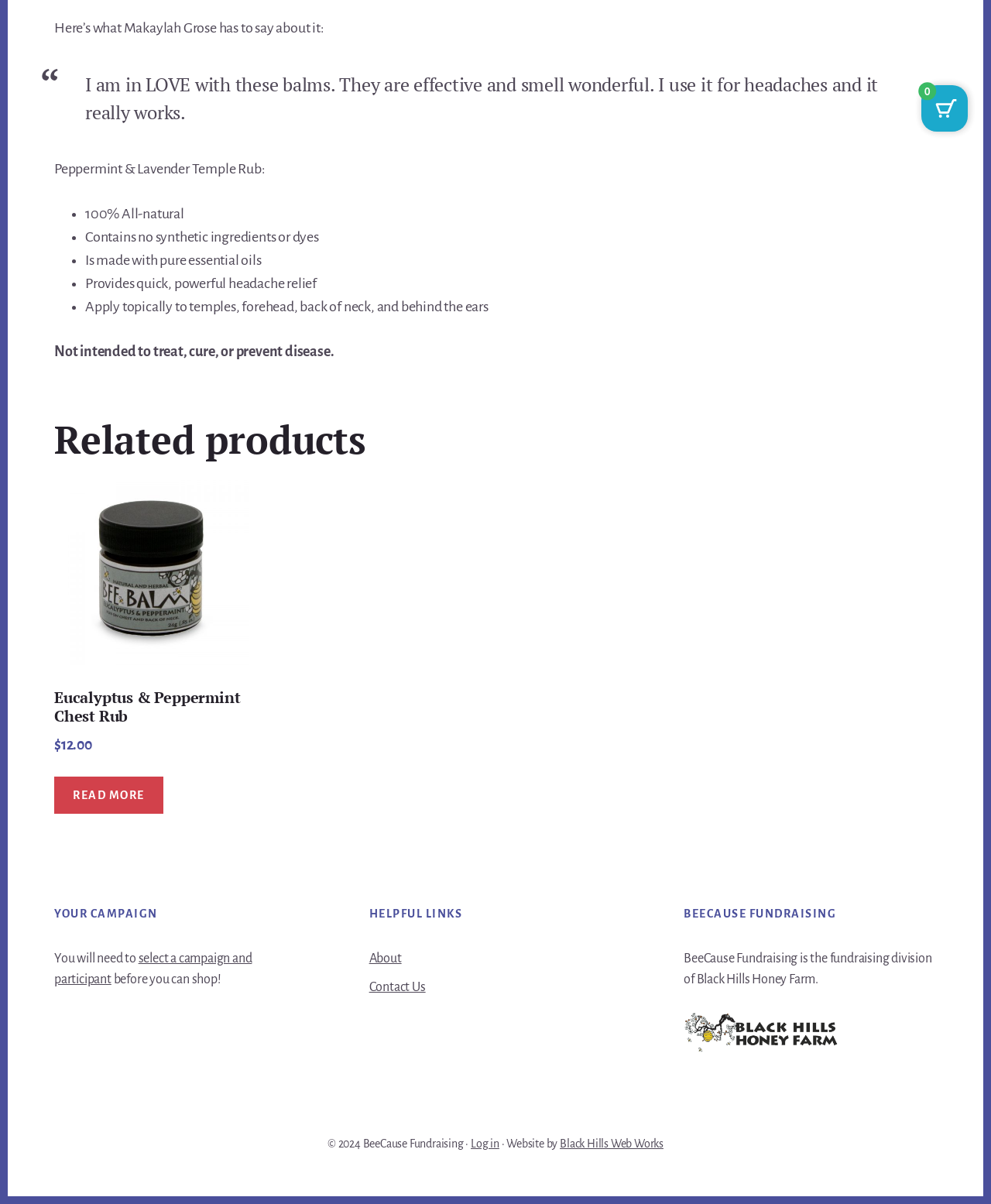Identify the bounding box of the UI element described as follows: "0". Provide the coordinates as four float numbers in the range of 0 to 1 [left, top, right, bottom].

[0.93, 0.071, 0.977, 0.109]